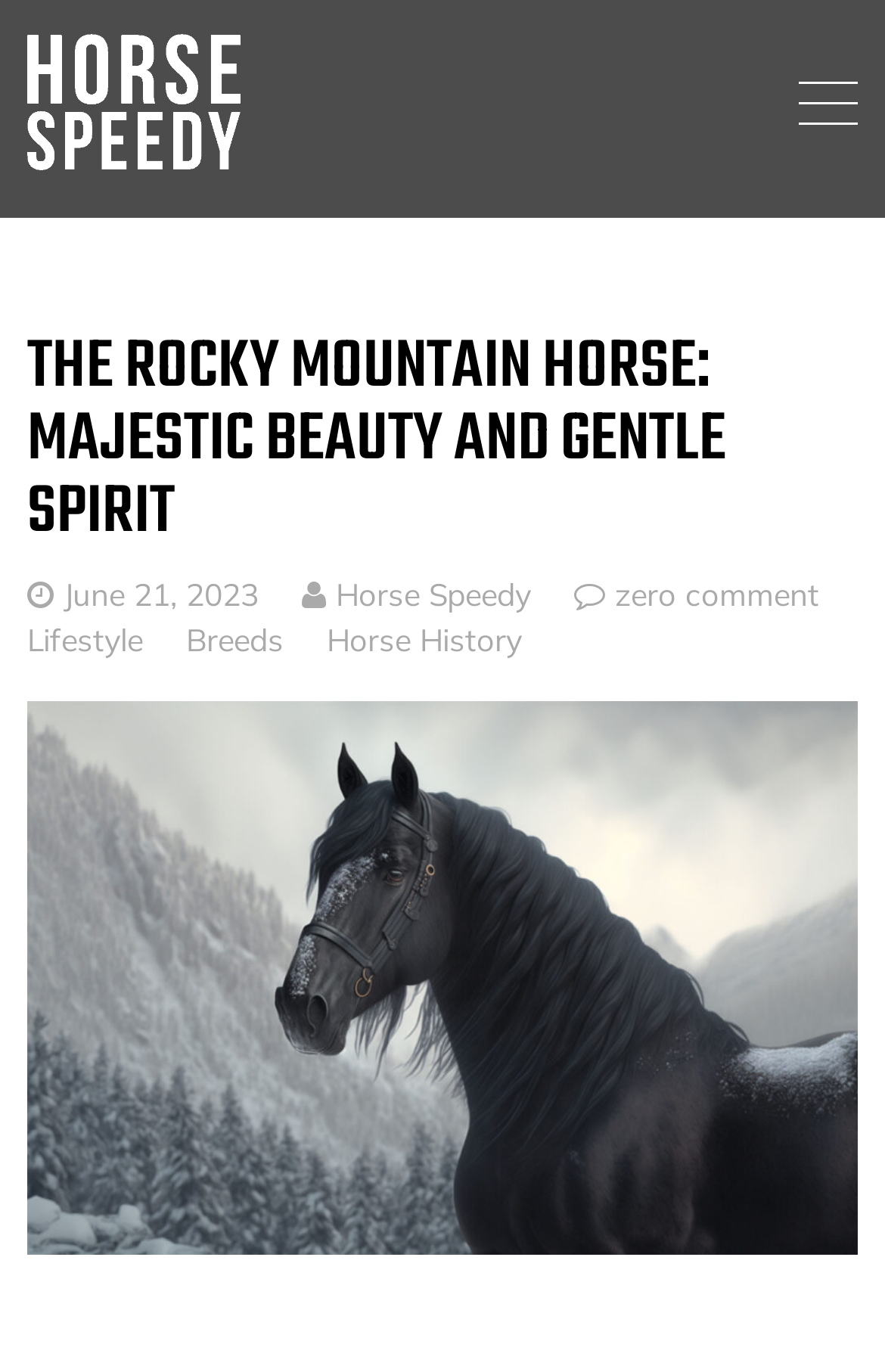Determine the bounding box coordinates of the area to click in order to meet this instruction: "expand the primary menu".

[0.903, 0.06, 0.969, 0.099]